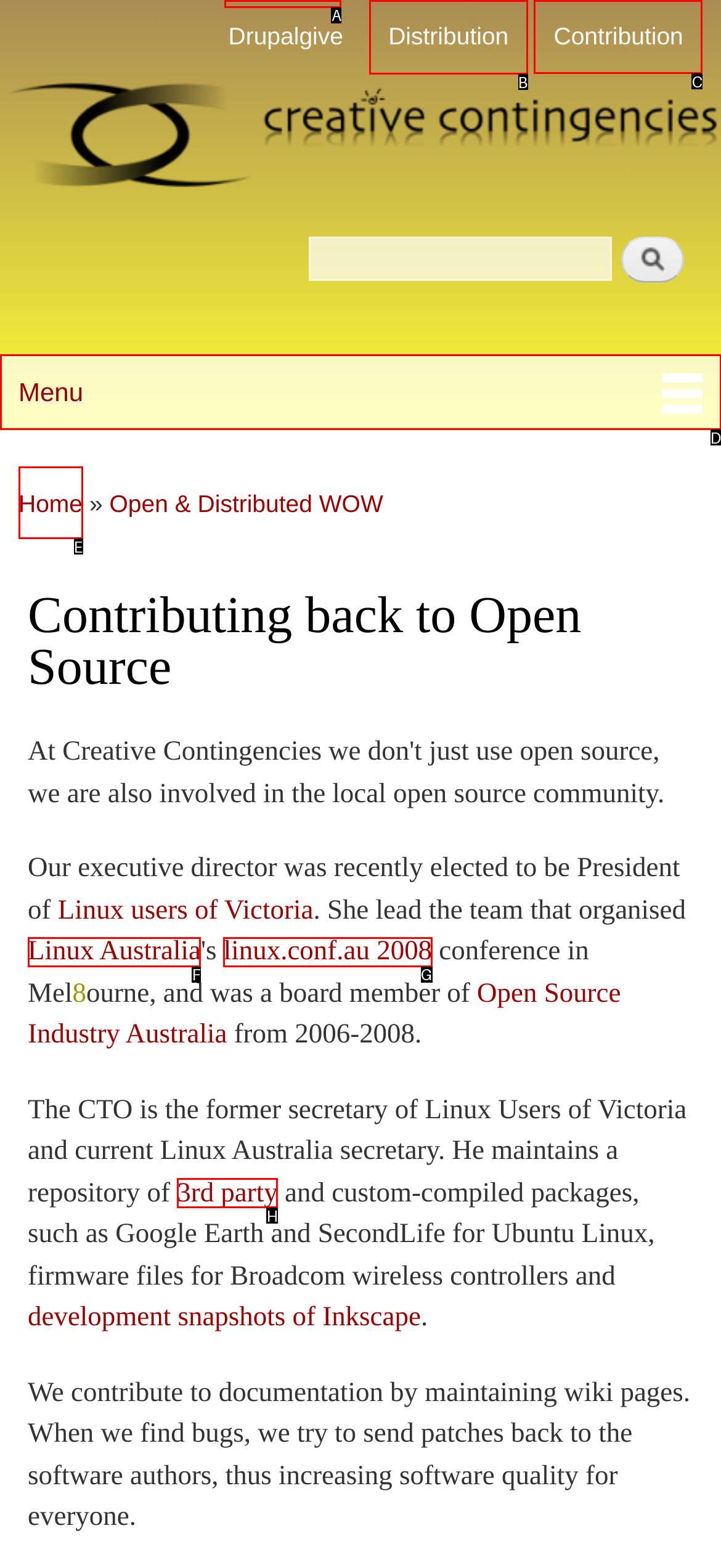What is the letter of the UI element you should click to Read about Contribution? Provide the letter directly.

C